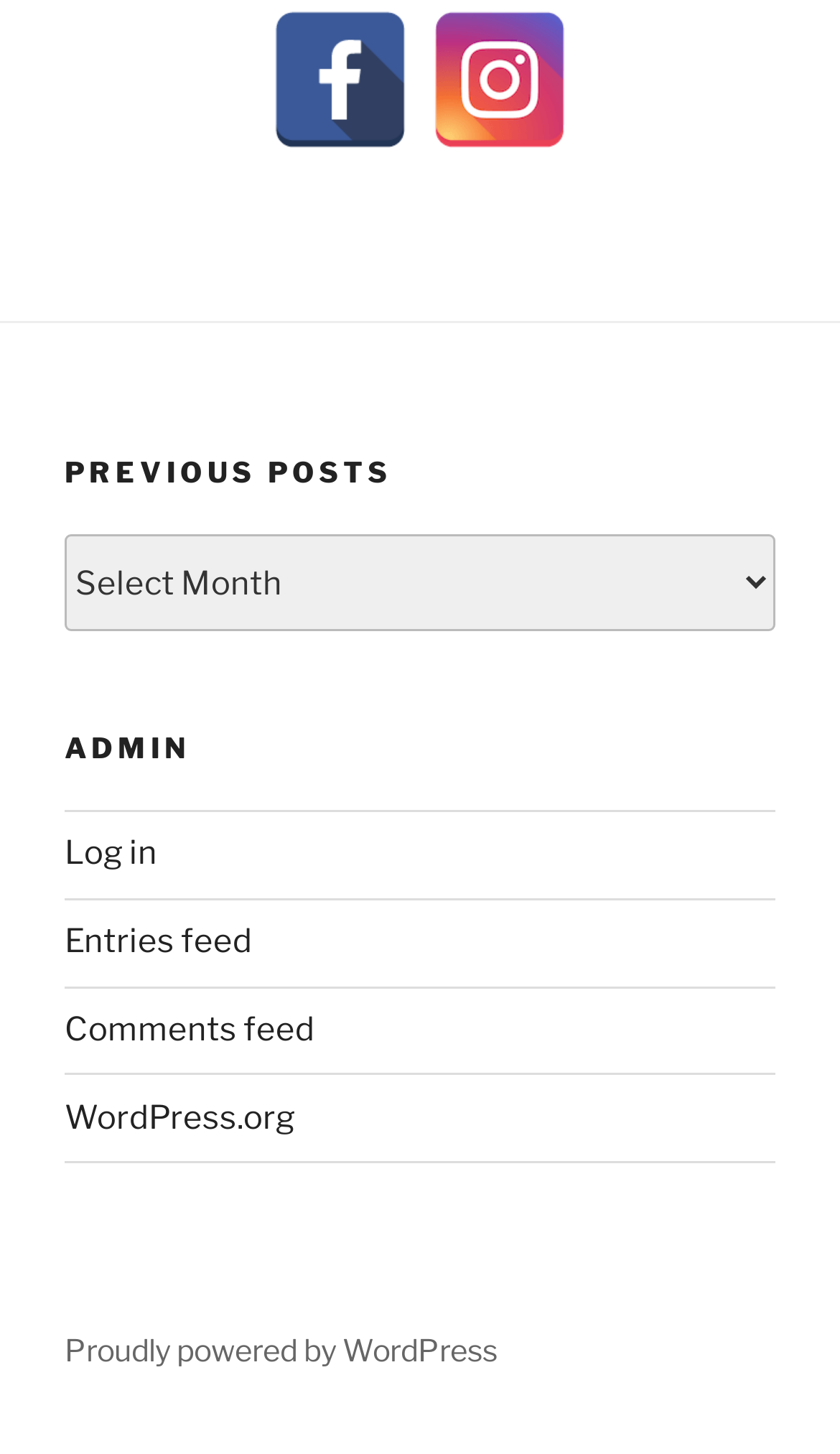Determine the bounding box coordinates for the clickable element to execute this instruction: "go to Instagram". Provide the coordinates as four float numbers between 0 and 1, i.e., [left, top, right, bottom].

[0.513, 0.008, 0.677, 0.103]